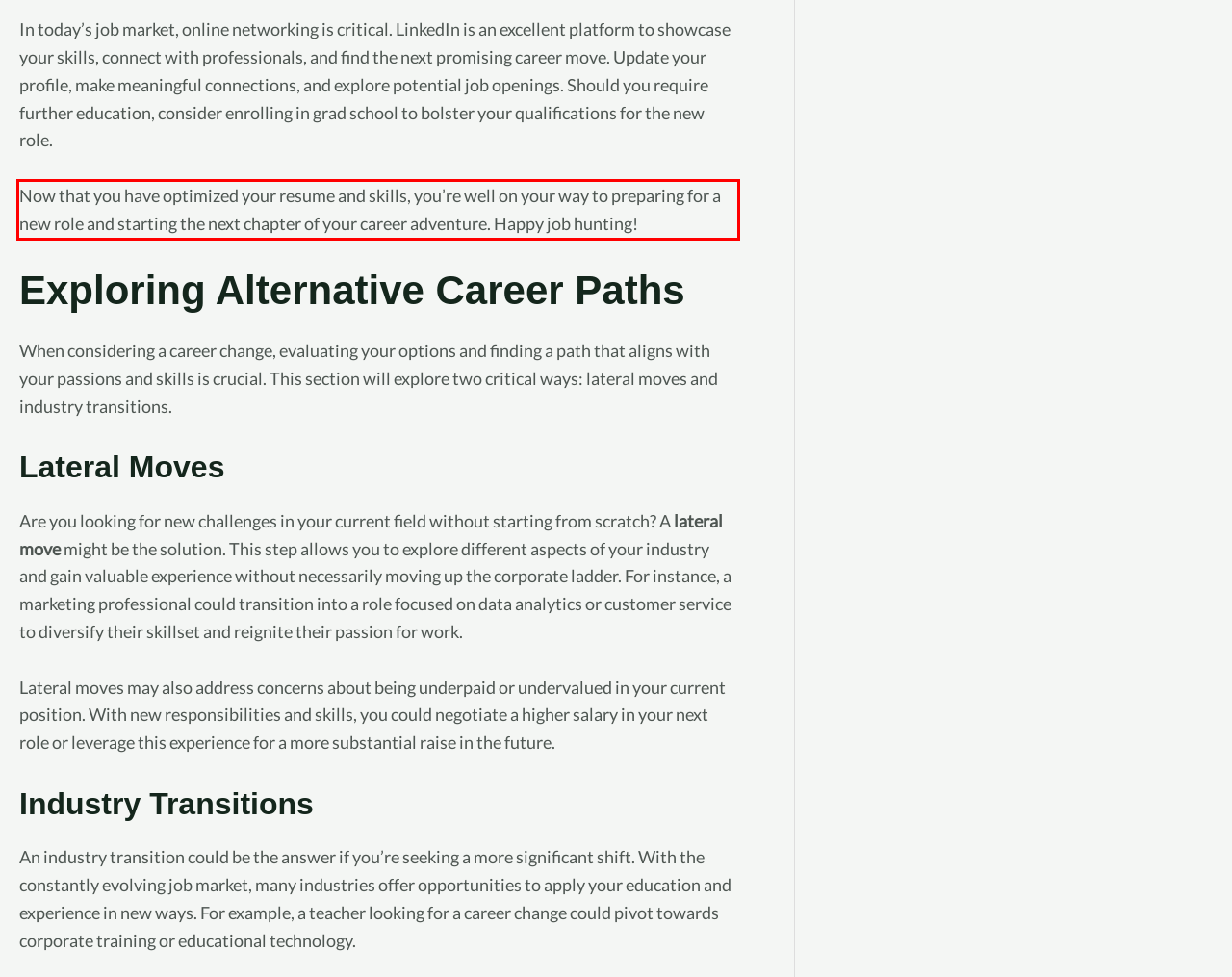From the given screenshot of a webpage, identify the red bounding box and extract the text content within it.

Now that you have optimized your resume and skills, you’re well on your way to preparing for a new role and starting the next chapter of your career adventure. Happy job hunting!